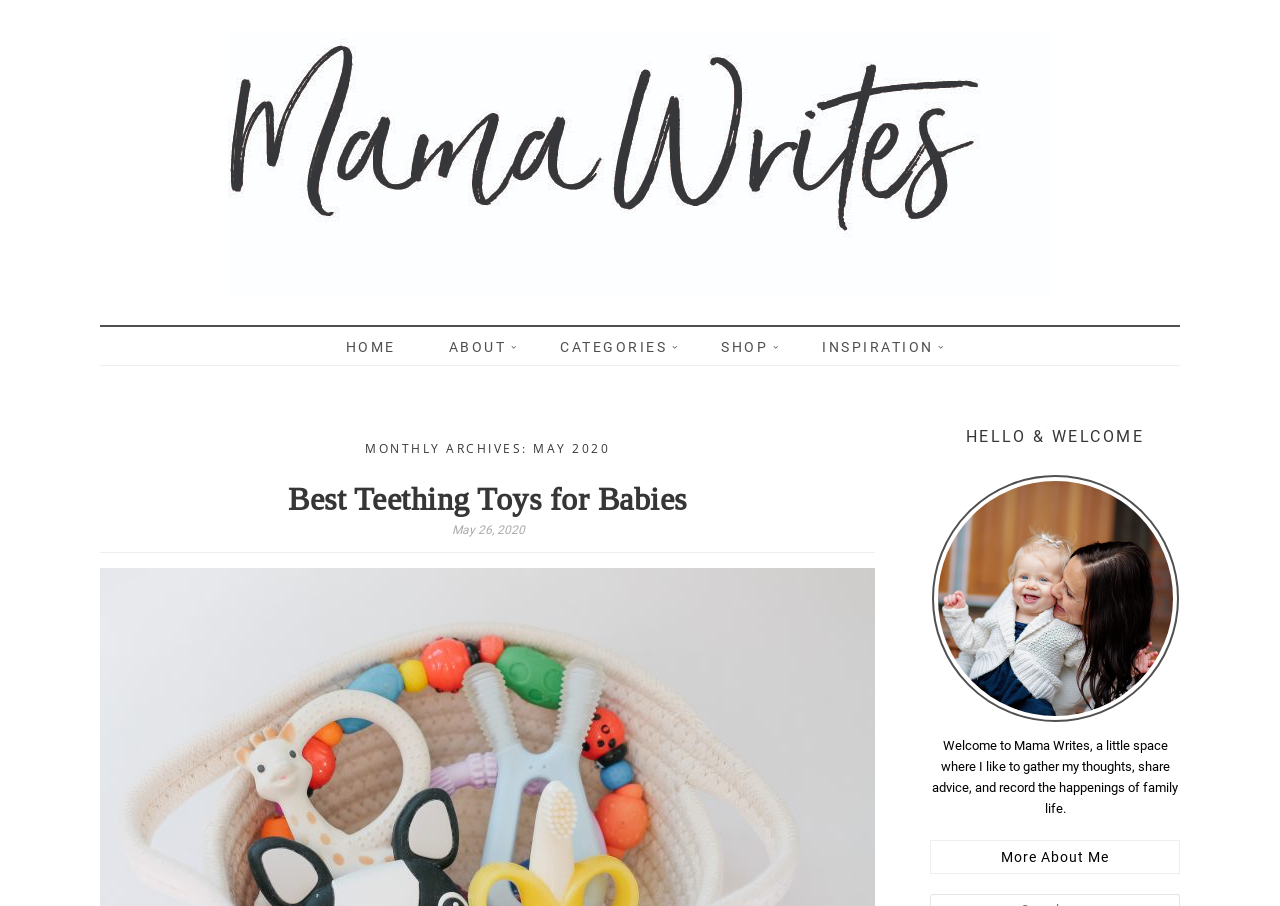What is the title of the first article?
Based on the visual content, answer with a single word or a brief phrase.

Best Teething Toys for Babies